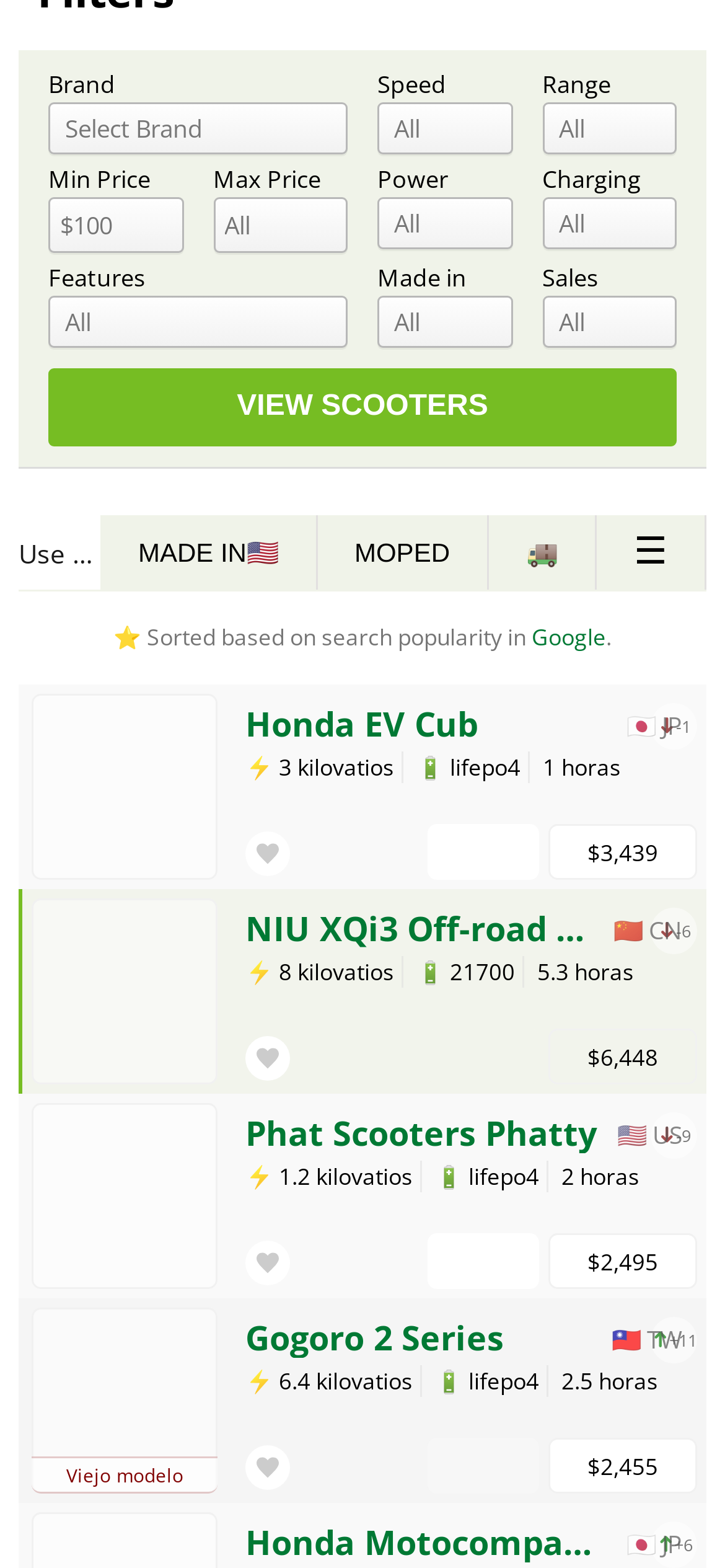Pinpoint the bounding box coordinates of the element to be clicked to execute the instruction: "Add to favorites".

[0.338, 0.53, 0.4, 0.559]